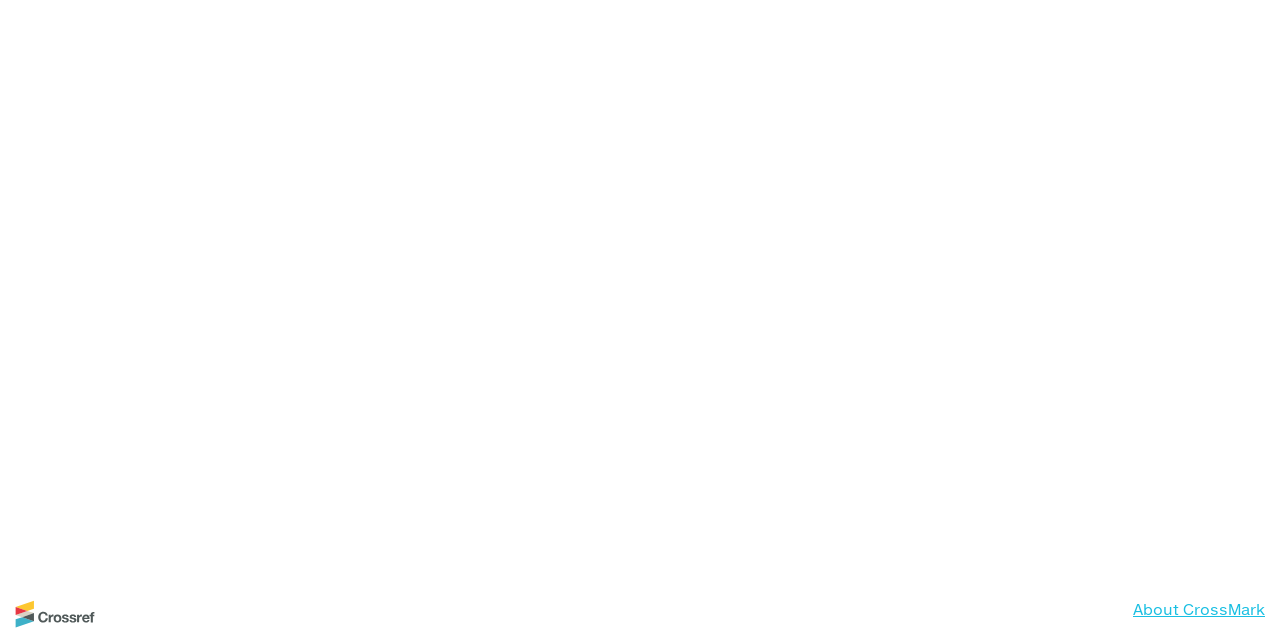Using the provided element description: "About CrossMark", identify the bounding box coordinates. The coordinates should be four floats between 0 and 1 in the order [left, top, right, bottom].

[0.885, 0.938, 0.988, 0.966]